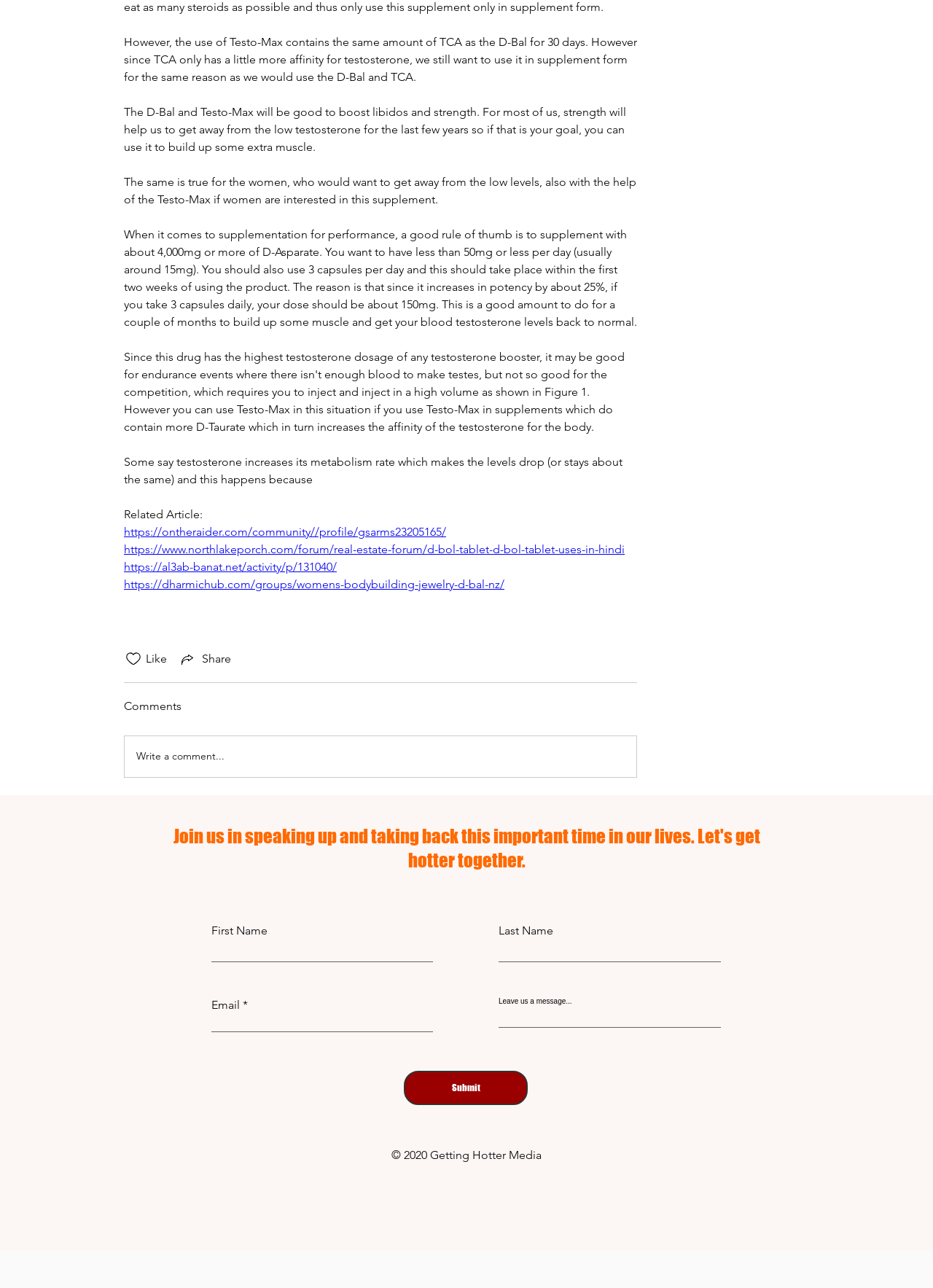Provide a brief response using a word or short phrase to this question:
What is the purpose of Testo-Max?

Boost libidos and strength